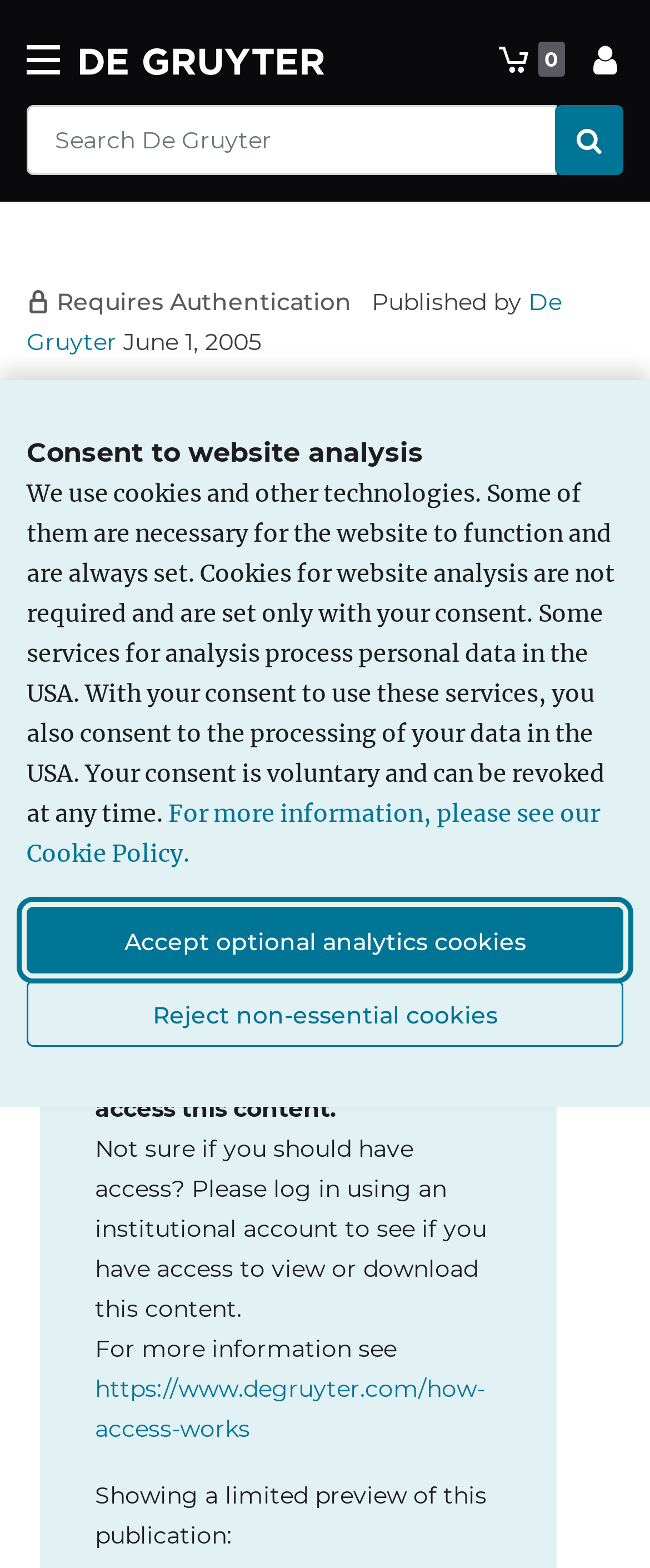Identify the bounding box coordinates of the clickable section necessary to follow the following instruction: "Cite this article". The coordinates should be presented as four float numbers from 0 to 1, i.e., [left, top, right, bottom].

[0.062, 0.546, 0.282, 0.583]